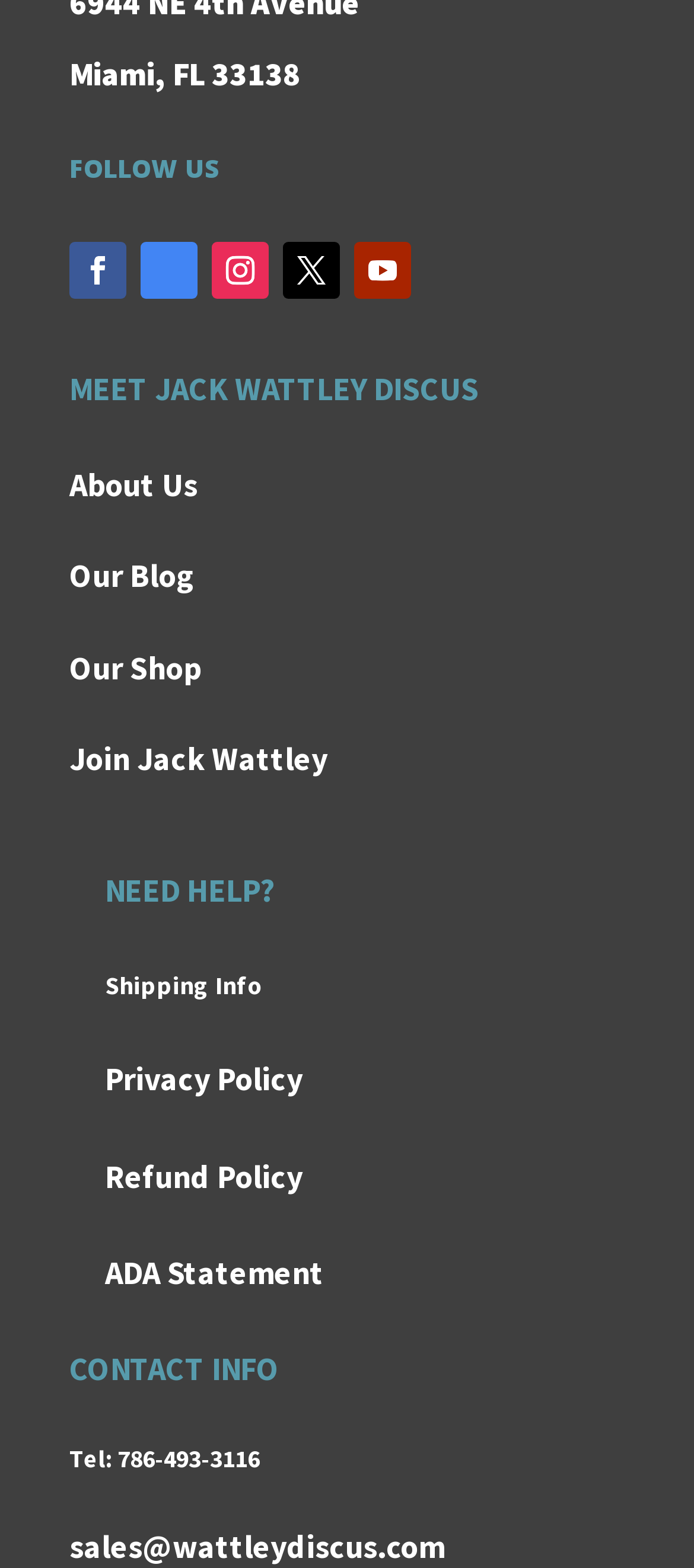Could you find the bounding box coordinates of the clickable area to complete this instruction: "Follow on Google Maps"?

[0.203, 0.155, 0.285, 0.191]